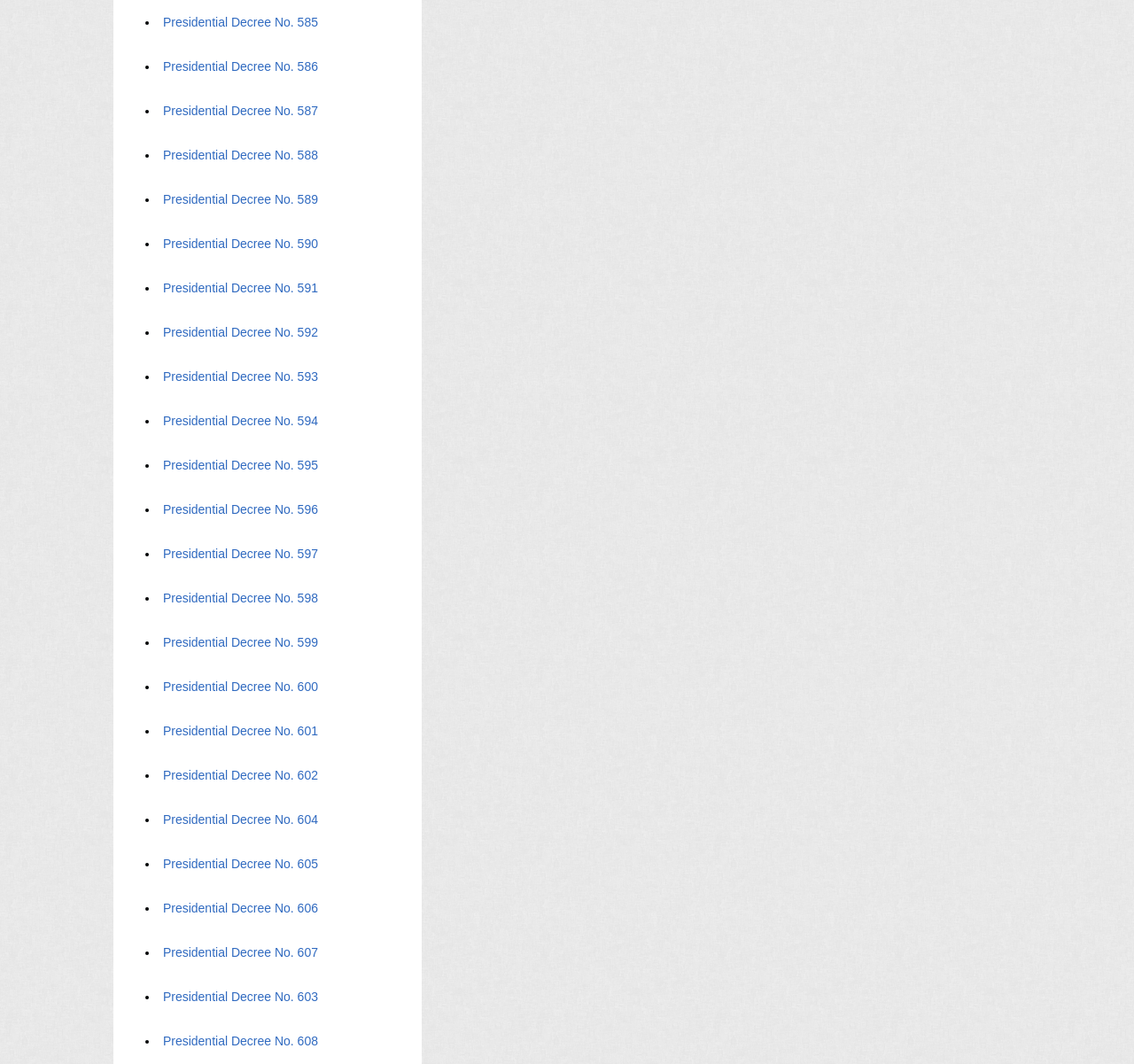Identify the bounding box coordinates for the element you need to click to achieve the following task: "View Presidential Decree No. 590". The coordinates must be four float values ranging from 0 to 1, formatted as [left, top, right, bottom].

[0.143, 0.222, 0.281, 0.236]